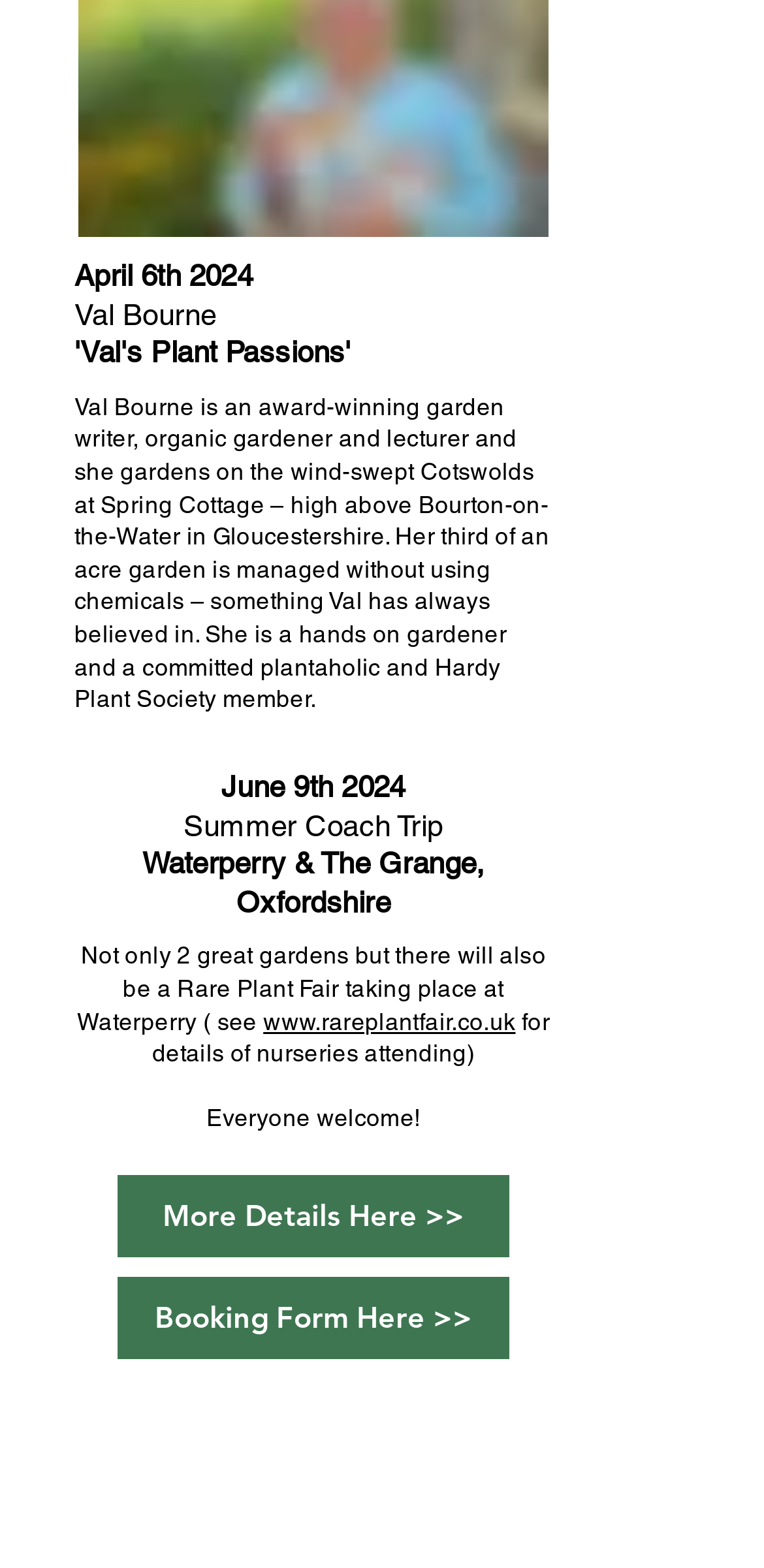What is the website for the Rare Plant Fair? Observe the screenshot and provide a one-word or short phrase answer.

www.rareplantfair.co.uk